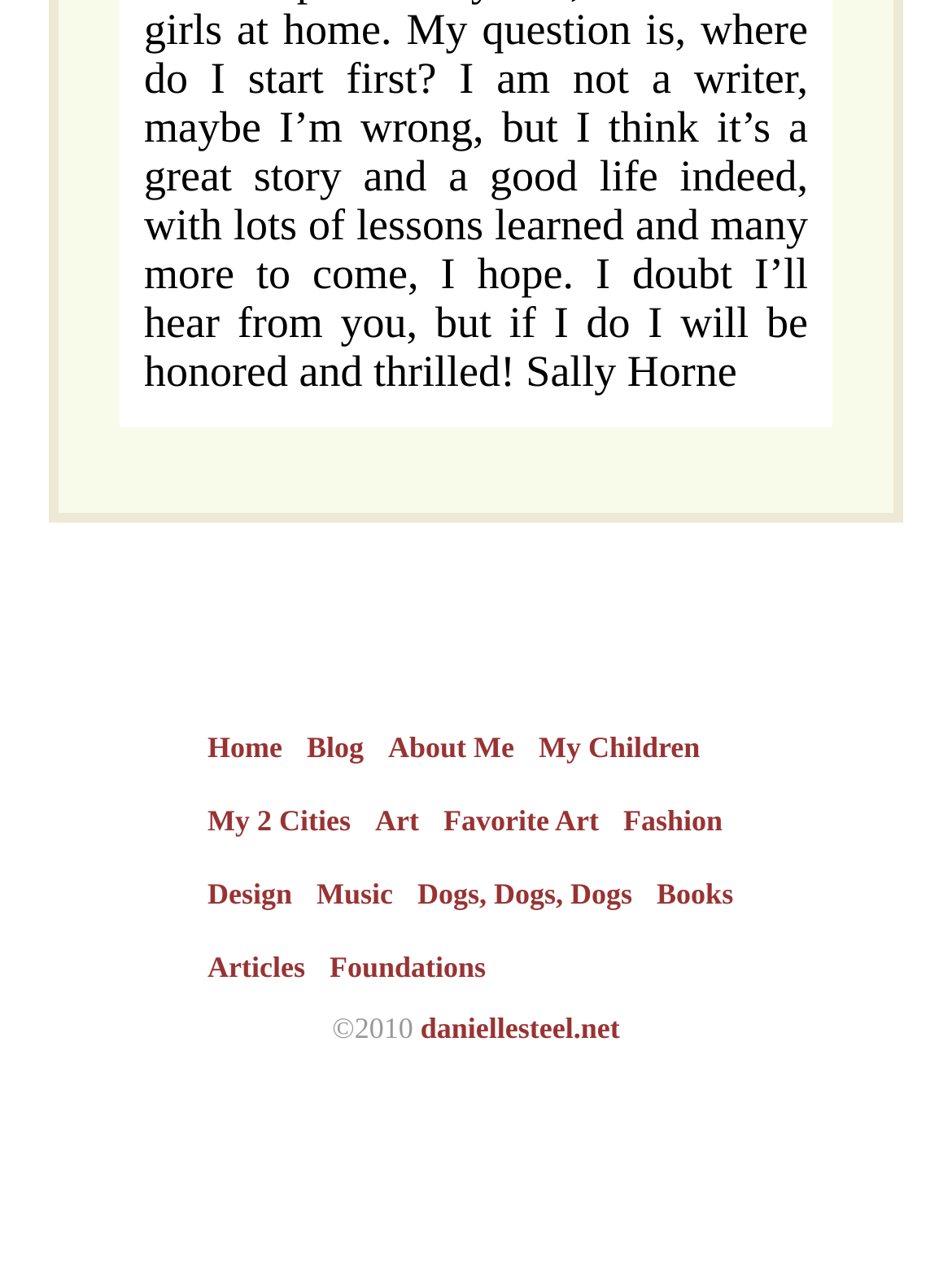Could you indicate the bounding box coordinates of the region to click in order to complete this instruction: "read about the author".

[0.408, 0.577, 0.54, 0.604]